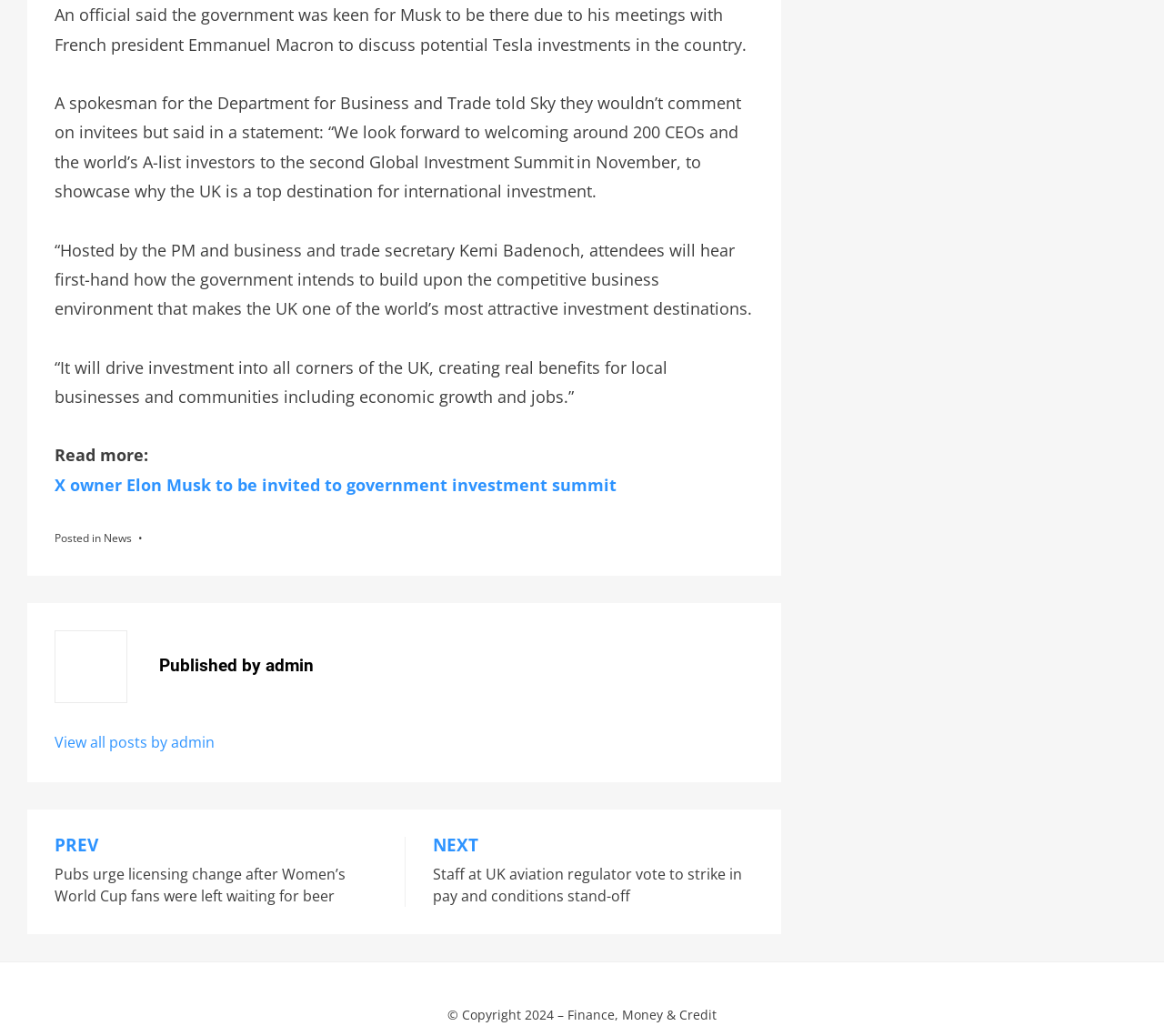What is the name of the author of the article?
Identify the answer in the screenshot and reply with a single word or phrase.

admin